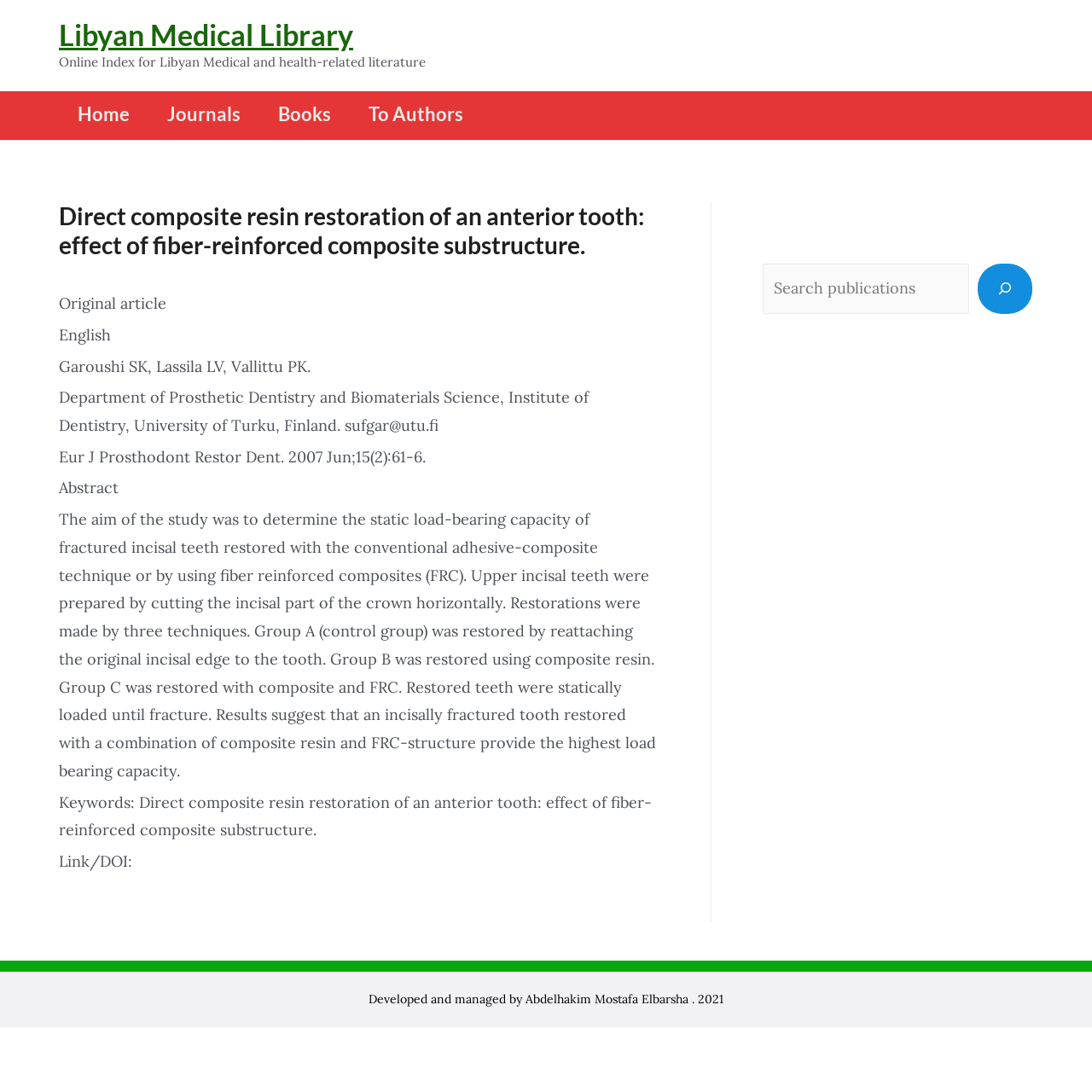Provide a one-word or one-phrase answer to the question:
What is the journal of the article?

Eur J Prosthodont Restor Dent.